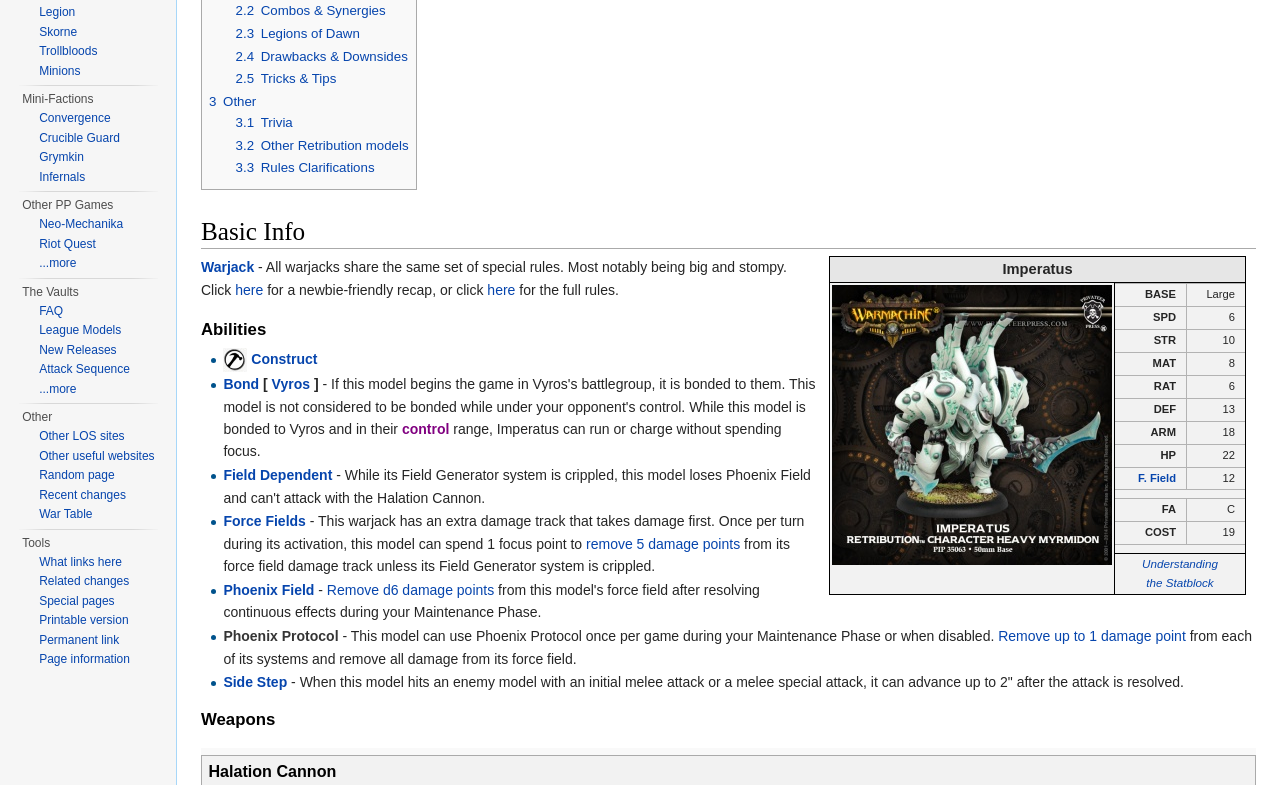Given the description "Videos", determine the bounding box of the corresponding UI element.

None